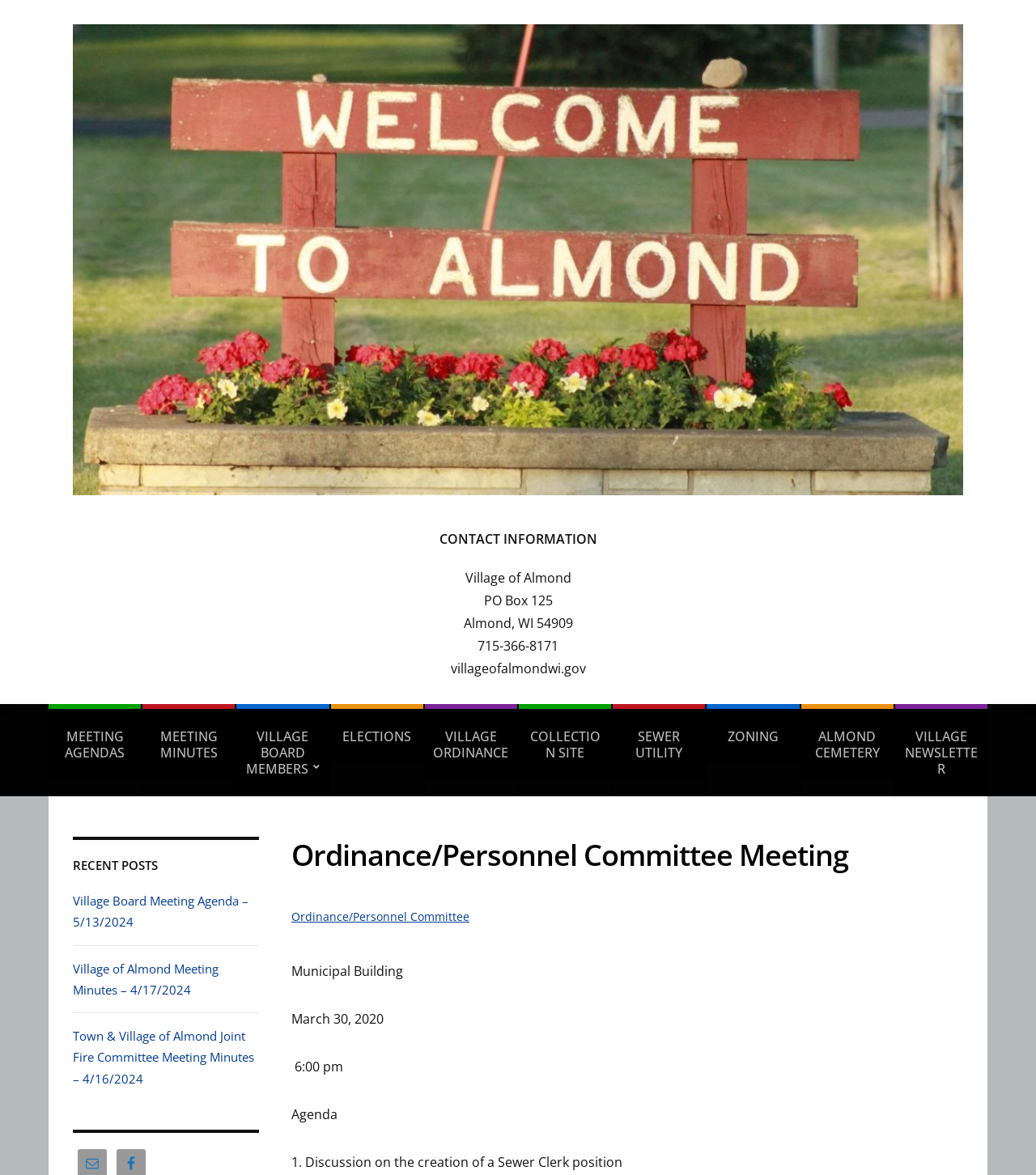Pinpoint the bounding box coordinates of the element that must be clicked to accomplish the following instruction: "Read 'Village Board Meeting Agenda – 5/13/2024'". The coordinates should be in the format of four float numbers between 0 and 1, i.e., [left, top, right, bottom].

[0.07, 0.76, 0.24, 0.792]